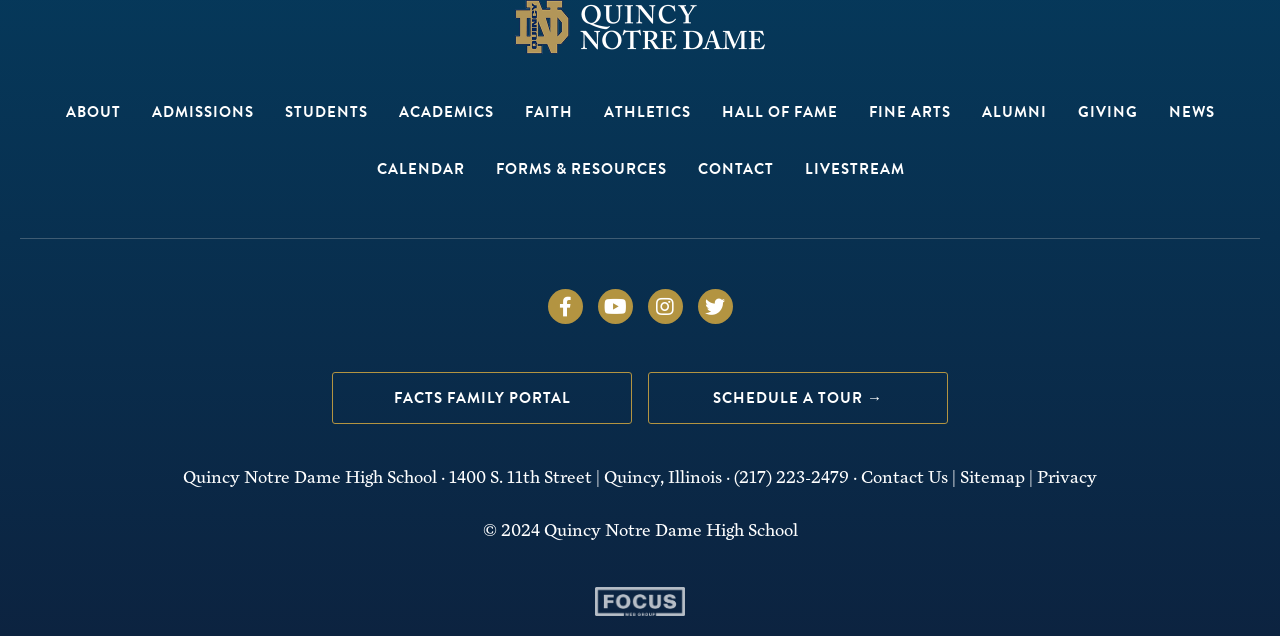Answer this question in one word or a short phrase: What is the link to the FACTS Family Portal?

FACTS Family Portal